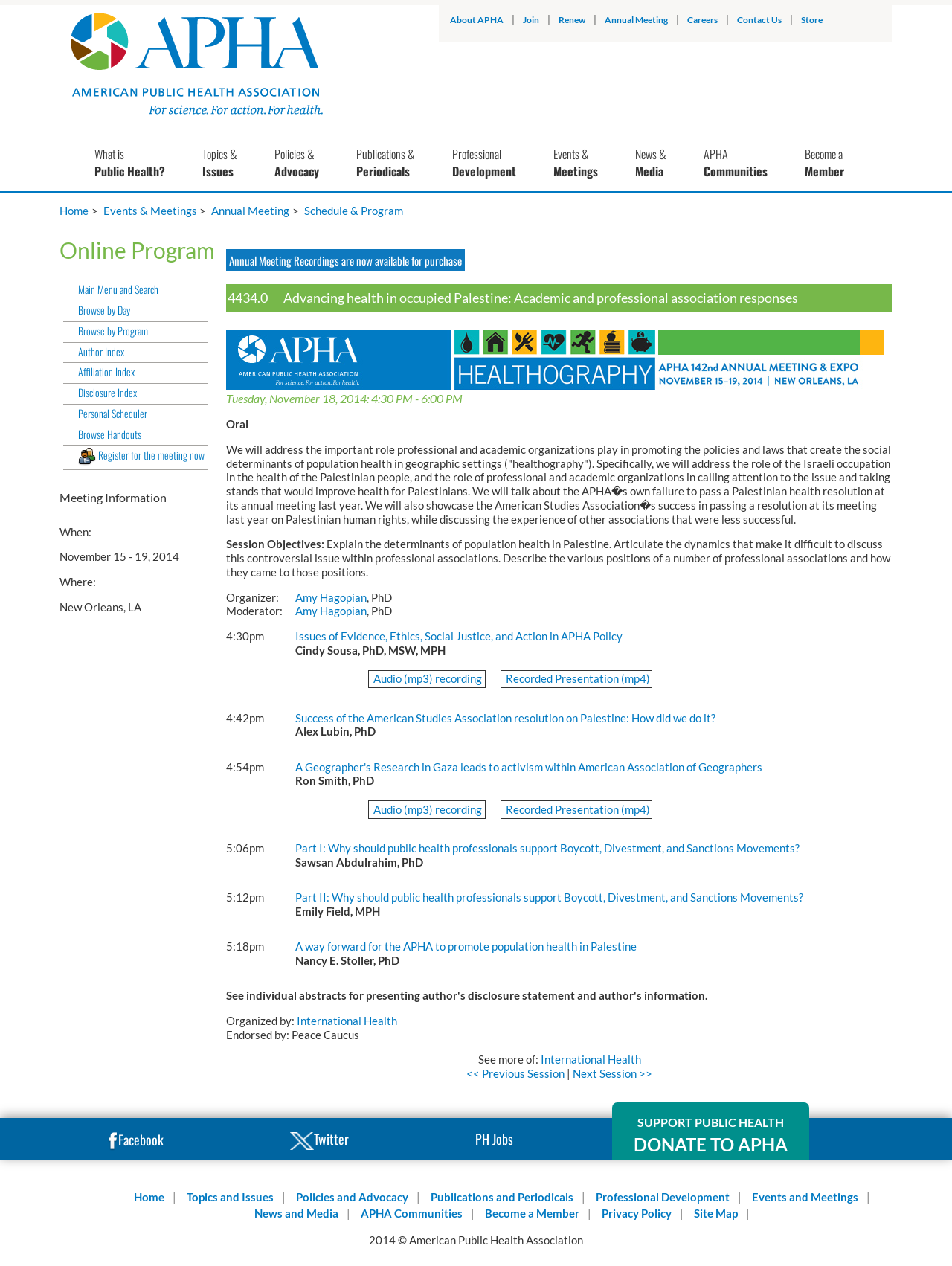Please provide a comprehensive answer to the question below using the information from the image: Who is the organizer of the session?

The organizer of the session can be found in the section 'Organizer:' which is located within the main content area of the webpage, and it is mentioned as Amy Hagopian.